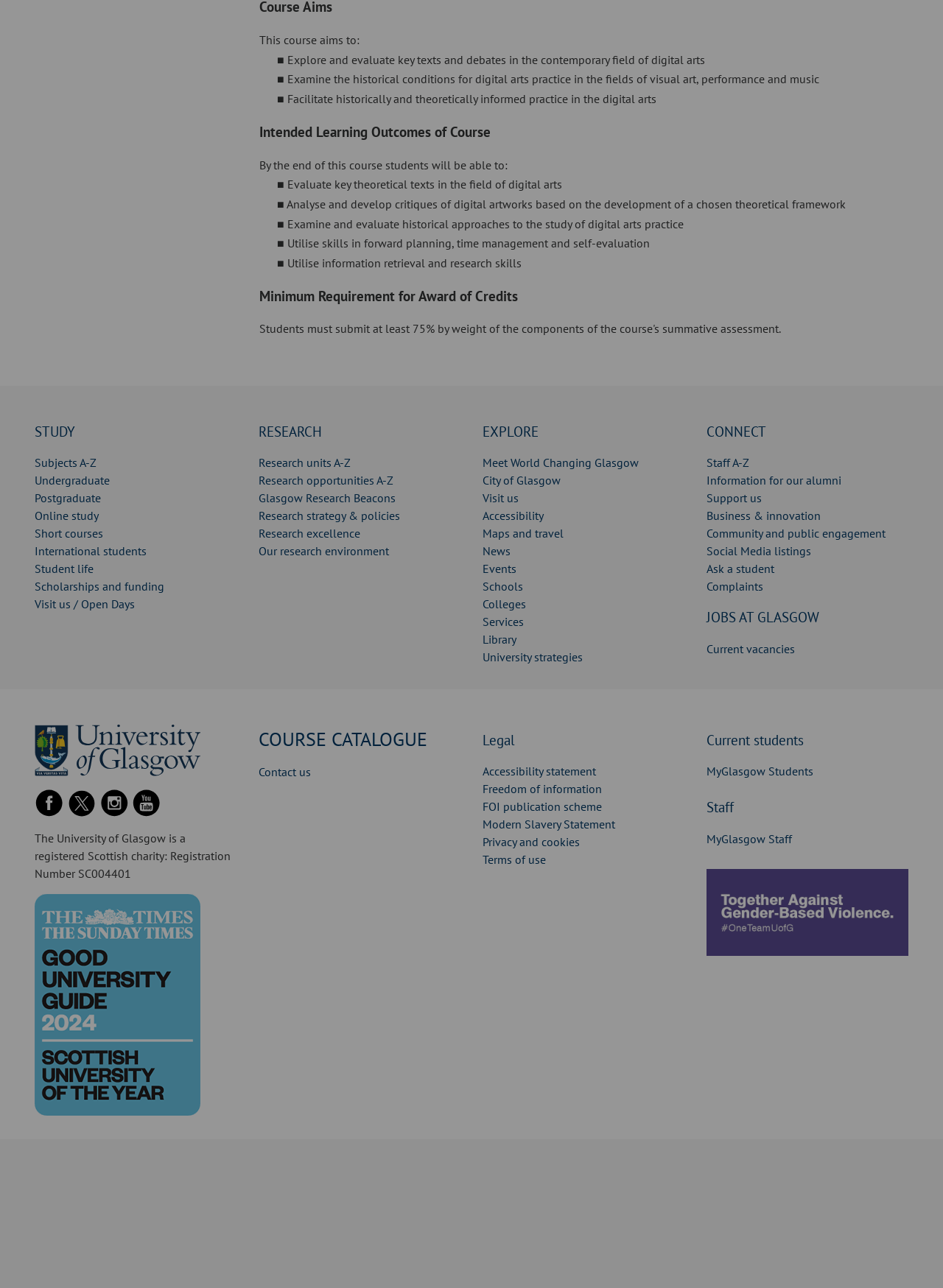Please indicate the bounding box coordinates of the element's region to be clicked to achieve the instruction: "Click on 'EXPLORE'". Provide the coordinates as four float numbers between 0 and 1, i.e., [left, top, right, bottom].

[0.512, 0.327, 0.726, 0.343]